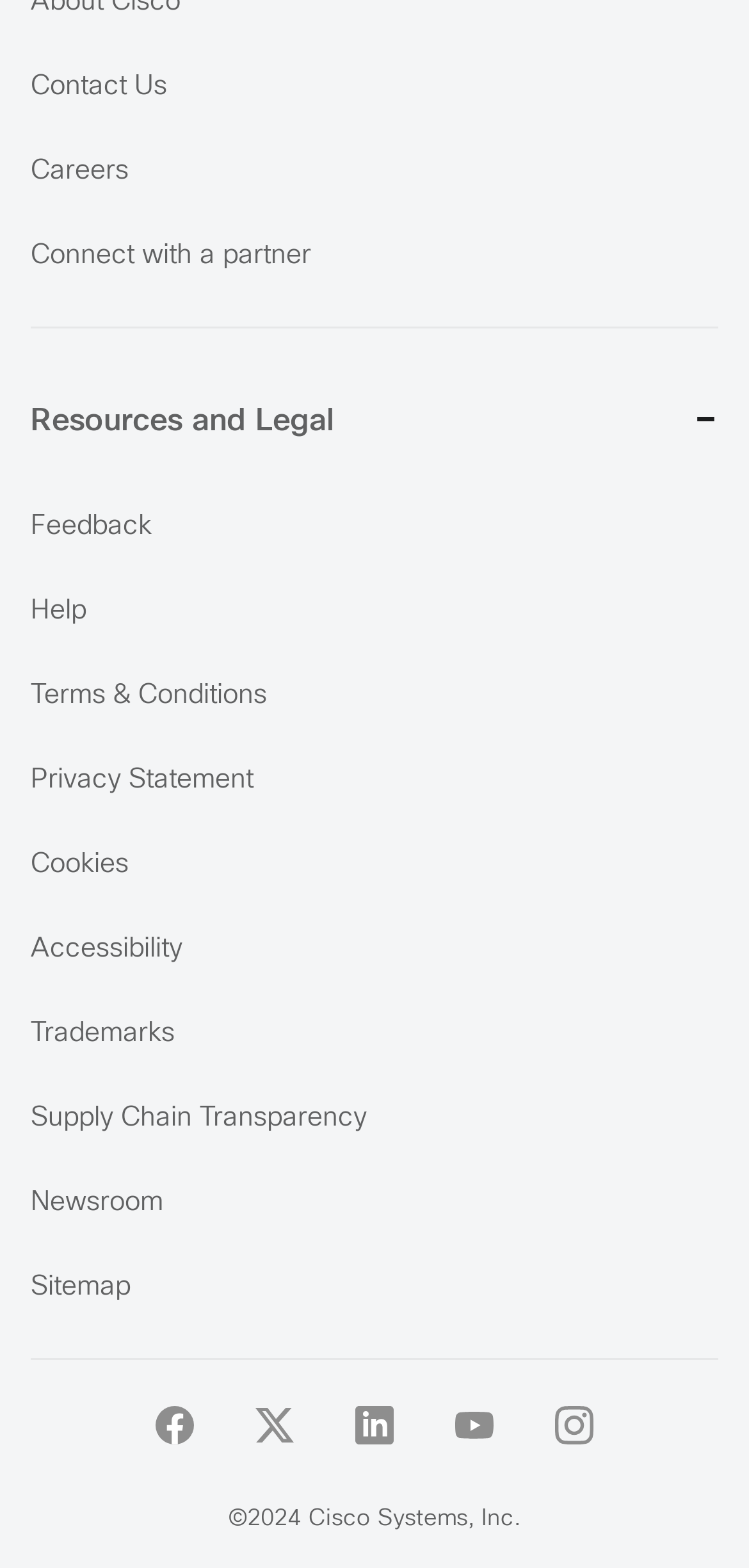Specify the bounding box coordinates for the region that must be clicked to perform the given instruction: "Check Newsroom".

[0.041, 0.756, 0.218, 0.776]